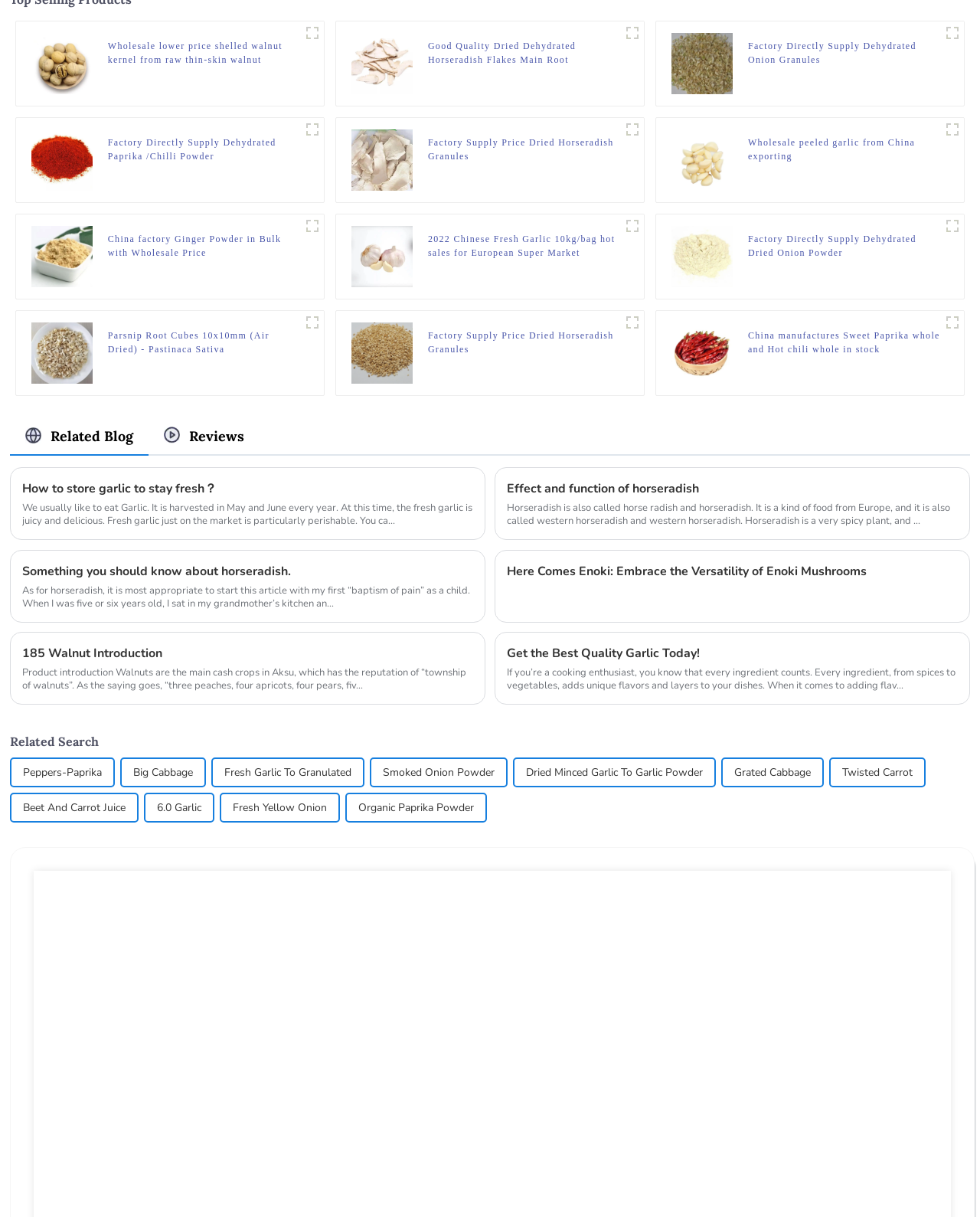Provide a one-word or short-phrase response to the question:
What is the name of the product in the third figure from the left?

Onion granules